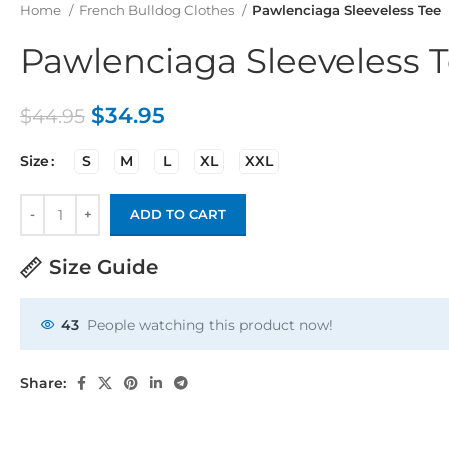Look at the image and answer the question in detail:
What sizes are available for the Pawlenciaga Sleeveless Tee?

The available sizes for the Pawlenciaga Sleeveless Tee can be found in the product details section, where it is stated that the shirt is available in various sizes, including S, M, L, XL, and XXL, accommodating different body types.